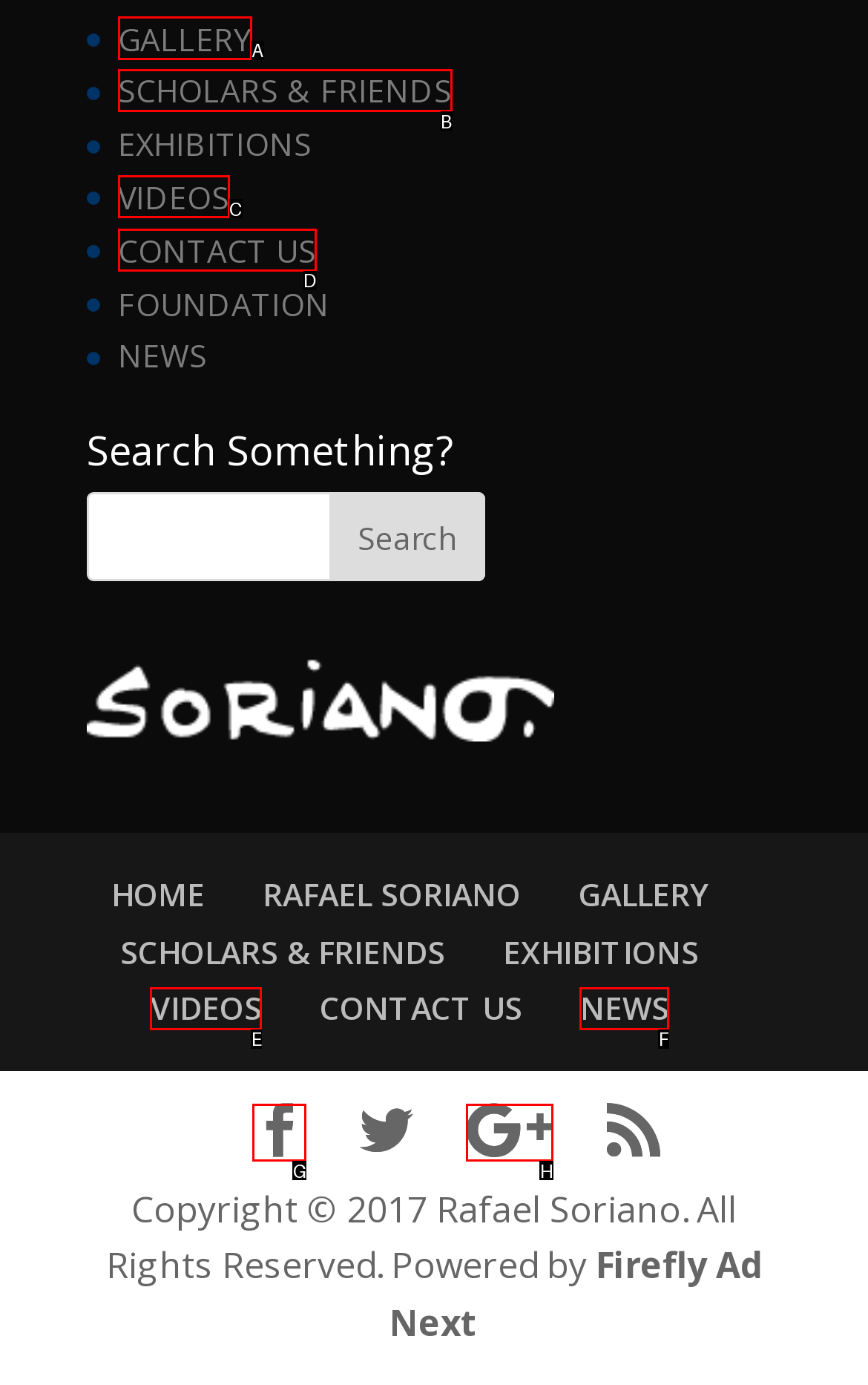Determine the letter of the element you should click to carry out the task: Go to the gallery
Answer with the letter from the given choices.

A